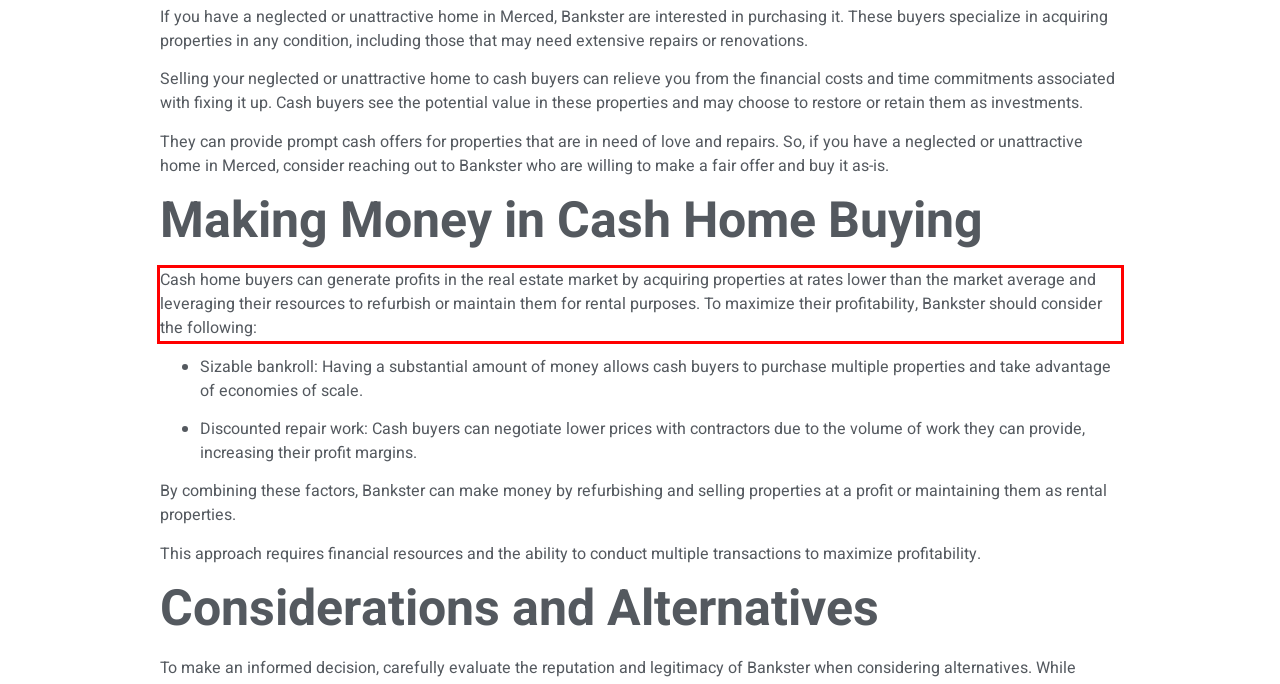Extract and provide the text found inside the red rectangle in the screenshot of the webpage.

Cash home buyers can generate profits in the real estate market by acquiring properties at rates lower than the market average and leveraging their resources to refurbish or maintain them for rental purposes. To maximize their profitability, Bankster should consider the following: